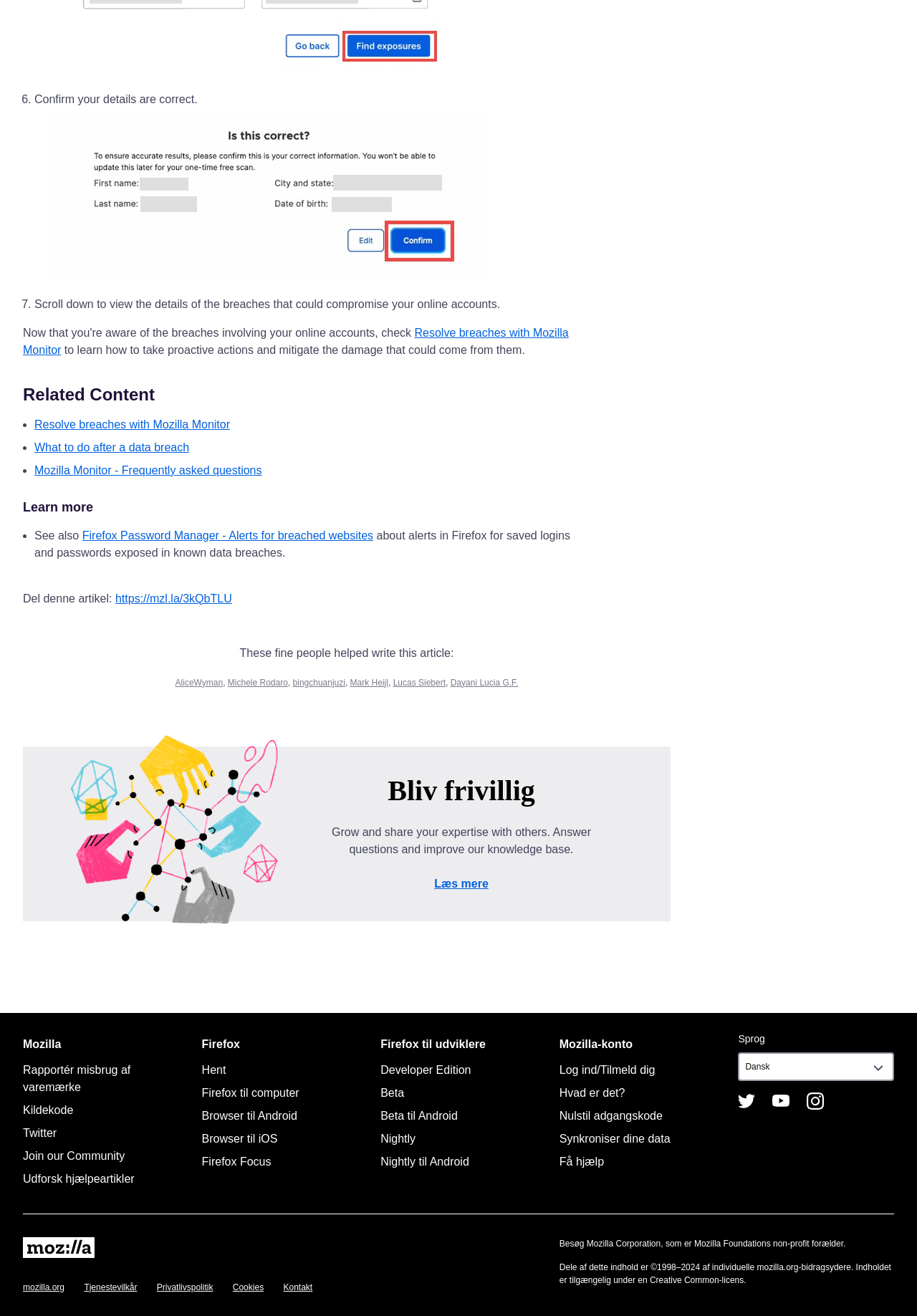Determine the bounding box coordinates of the section I need to click to execute the following instruction: "Login". Provide the coordinates as four float numbers between 0 and 1, i.e., [left, top, right, bottom].

None